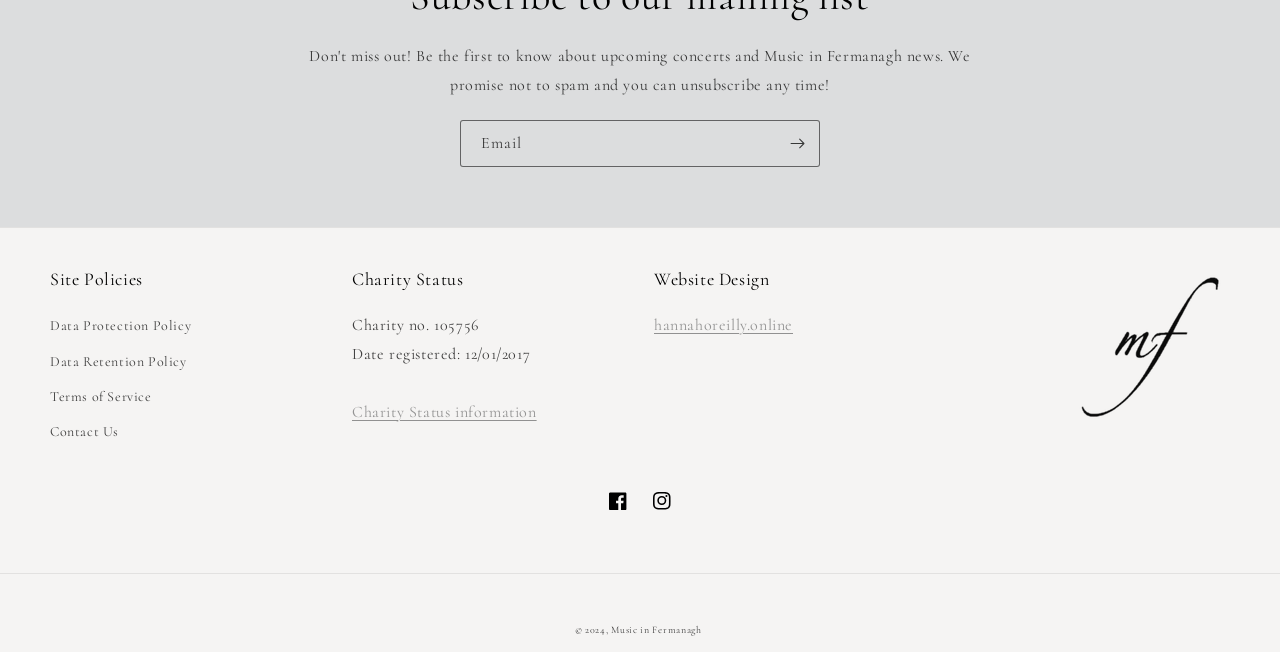Specify the bounding box coordinates of the region I need to click to perform the following instruction: "Enter email address". The coordinates must be four float numbers in the range of 0 to 1, i.e., [left, top, right, bottom].

[0.36, 0.186, 0.64, 0.255]